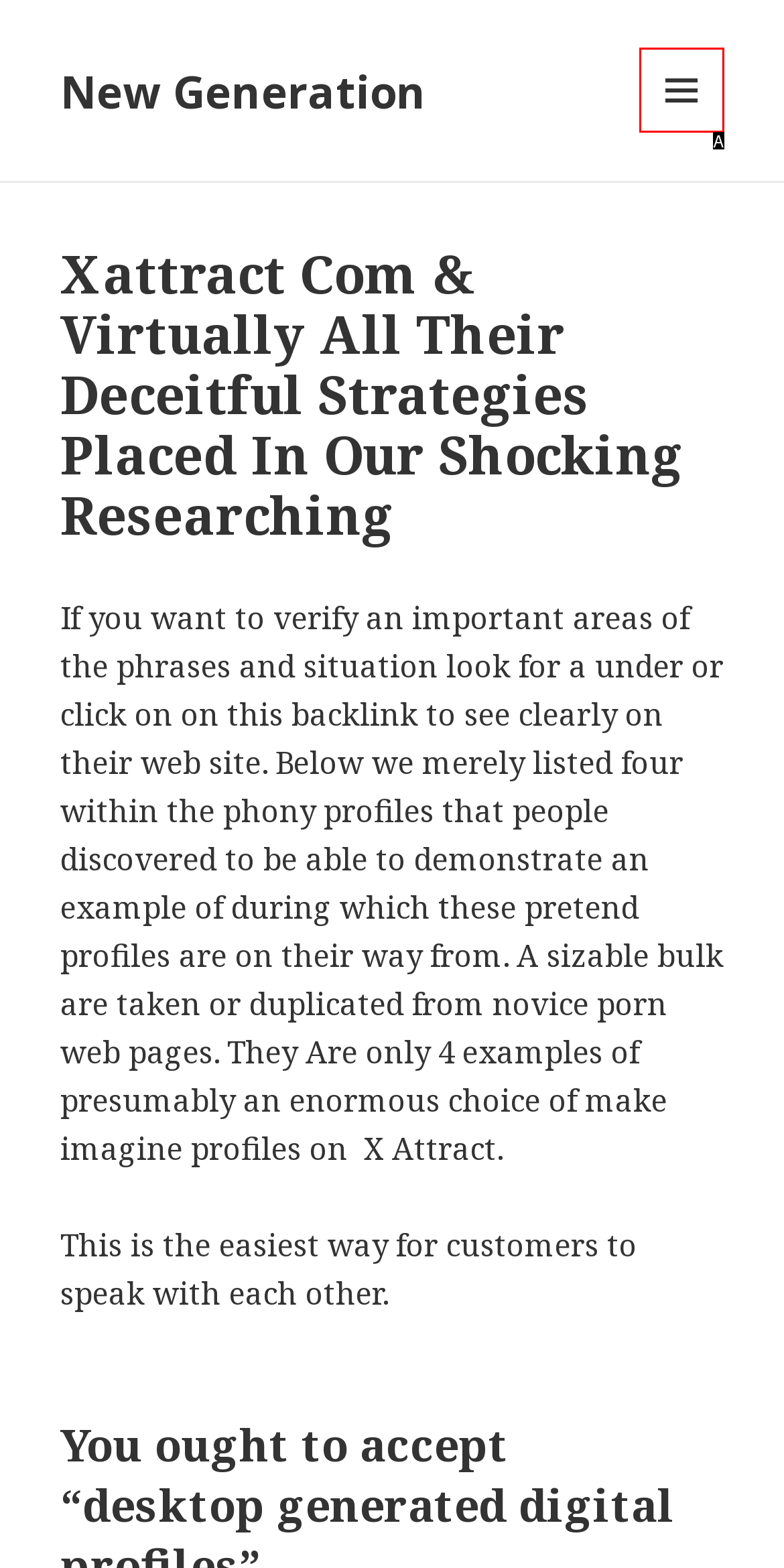Match the following description to the correct HTML element: 選單與小工具 Indicate your choice by providing the letter.

A